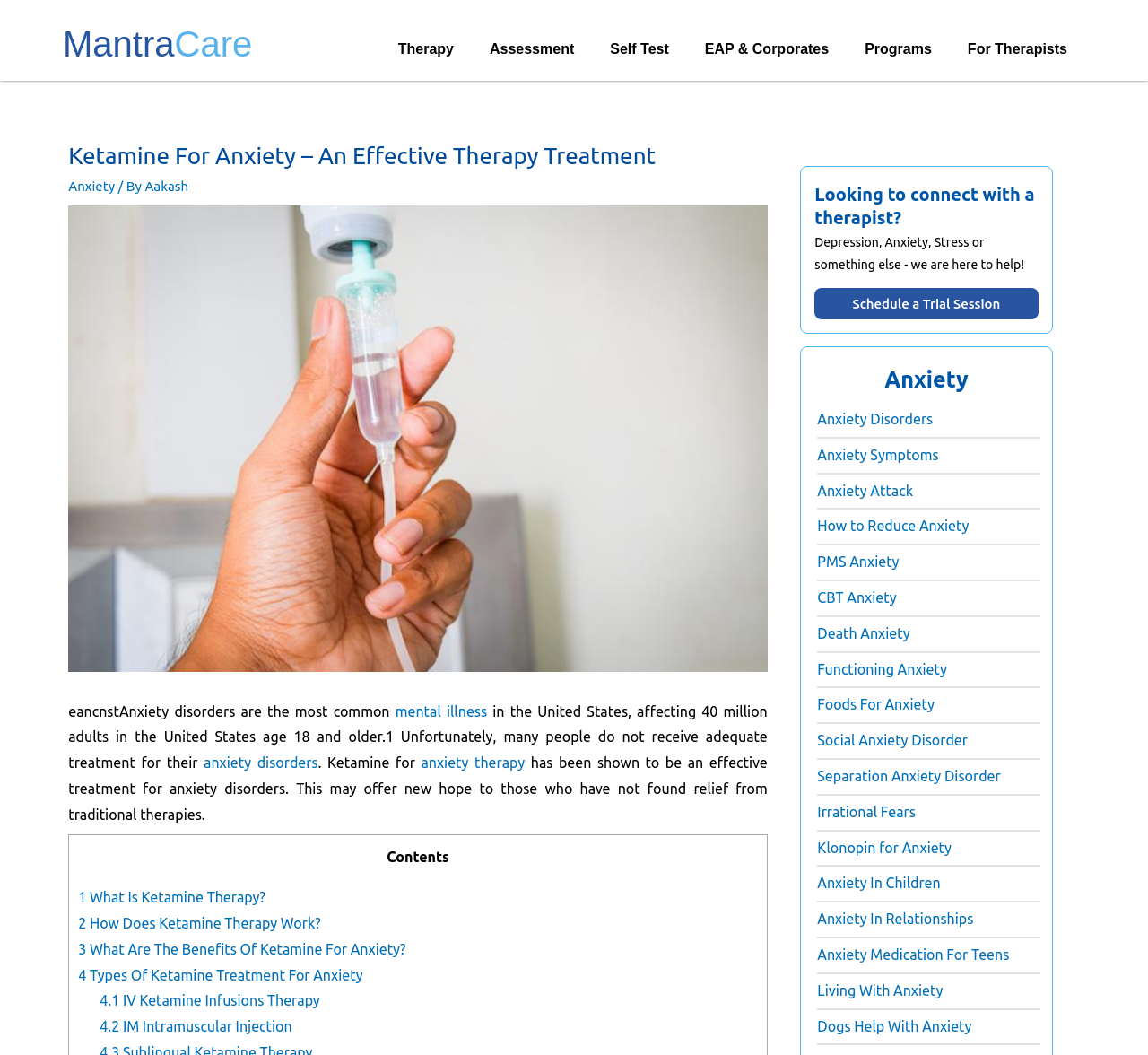Explain the features and main sections of the webpage comprehensively.

This webpage is about Ketamine therapy for anxiety, with a focus on its benefits and side effects. At the top, there is a navigation menu with links to "MantraCare", "Therapy", "Assessment", "Self Test", "EAP & Corporates", and "Programs". Below the navigation menu, there is a header section with a title "Ketamine For Anxiety – An Effective Therapy Treatment" and a link to "Anxiety" on the left side. On the right side of the header, there is an image related to Ketamine for anxiety.

The main content of the webpage starts with a paragraph explaining that anxiety disorders are the most common mental illness in the United States, affecting 40 million adults. It then introduces Ketamine therapy as an effective treatment for anxiety disorders. The text is divided into sections, with links to different topics such as "What Is Ketamine Therapy?", "How Does Ketamine Therapy Work?", "What Are The Benefits Of Ketamine For Anxiety?", and "Types Of Ketamine Treatment For Anxiety".

On the right side of the webpage, there is a complementary section with a heading "Looking to connect with a therapist?" and a button to "Schedule a Trial Session". Below this section, there is a list of links related to anxiety, including "Anxiety Disorders", "Anxiety Symptoms", "Anxiety Attack", and many others.

Overall, the webpage provides information about Ketamine therapy as a treatment for anxiety disorders, with a focus on its benefits and different types of treatment. It also offers resources for connecting with a therapist and learning more about anxiety-related topics.